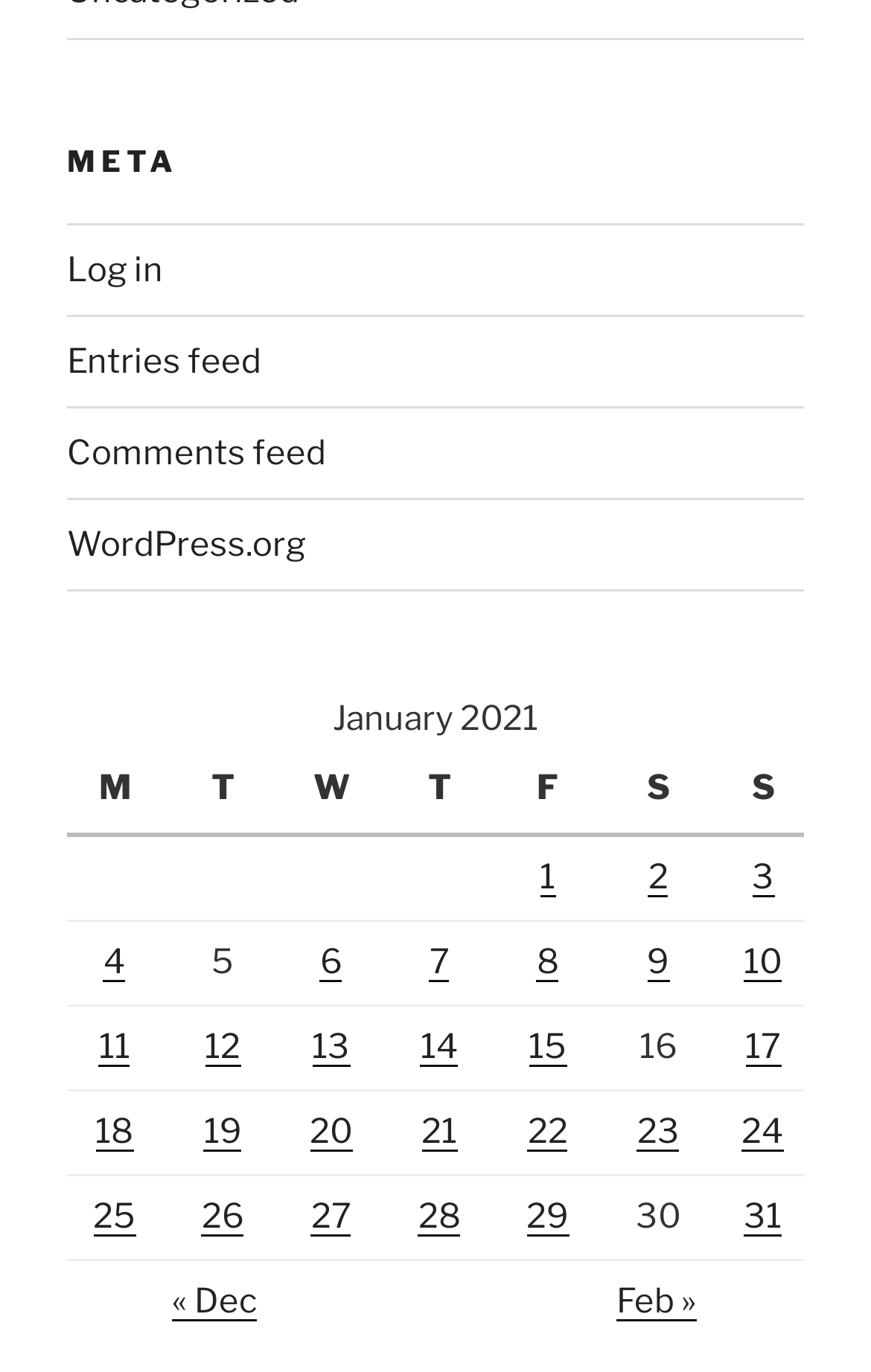Identify the bounding box coordinates for the element that needs to be clicked to fulfill this instruction: "View comments feed". Provide the coordinates in the format of four float numbers between 0 and 1: [left, top, right, bottom].

[0.077, 0.315, 0.374, 0.344]